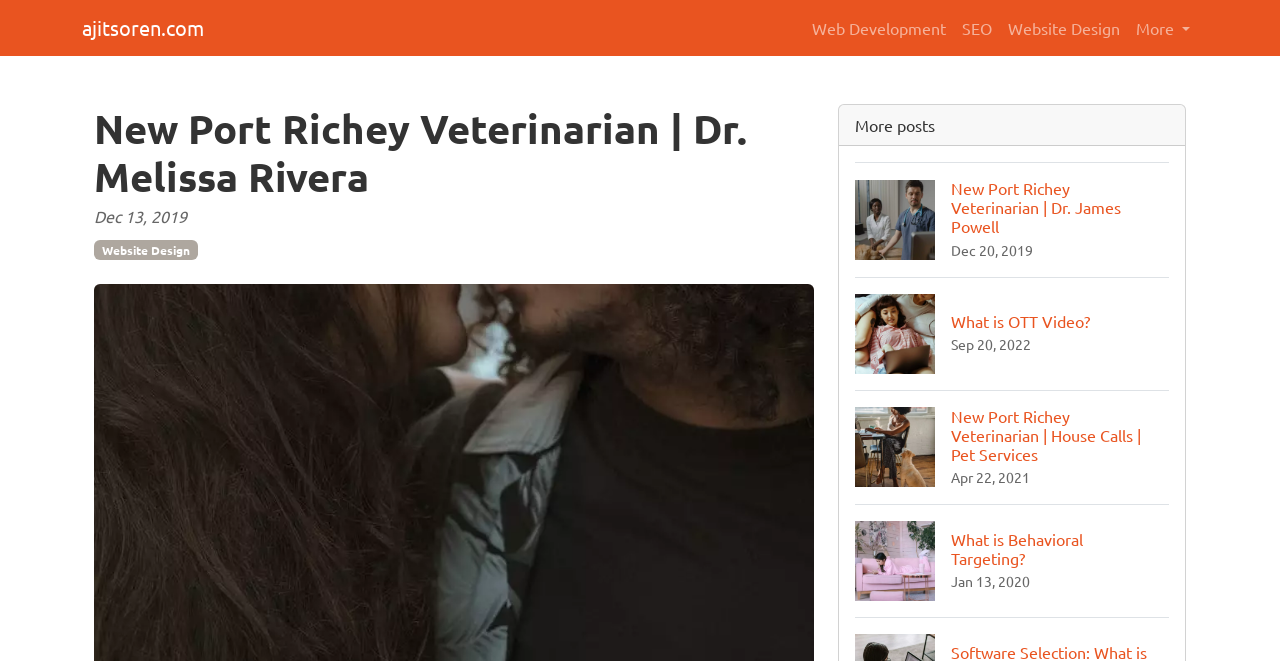Locate the bounding box coordinates of the element that needs to be clicked to carry out the instruction: "explore New Port Richey Veterinarian | House Calls | Pet Services". The coordinates should be given as four float numbers ranging from 0 to 1, i.e., [left, top, right, bottom].

[0.668, 0.589, 0.913, 0.763]